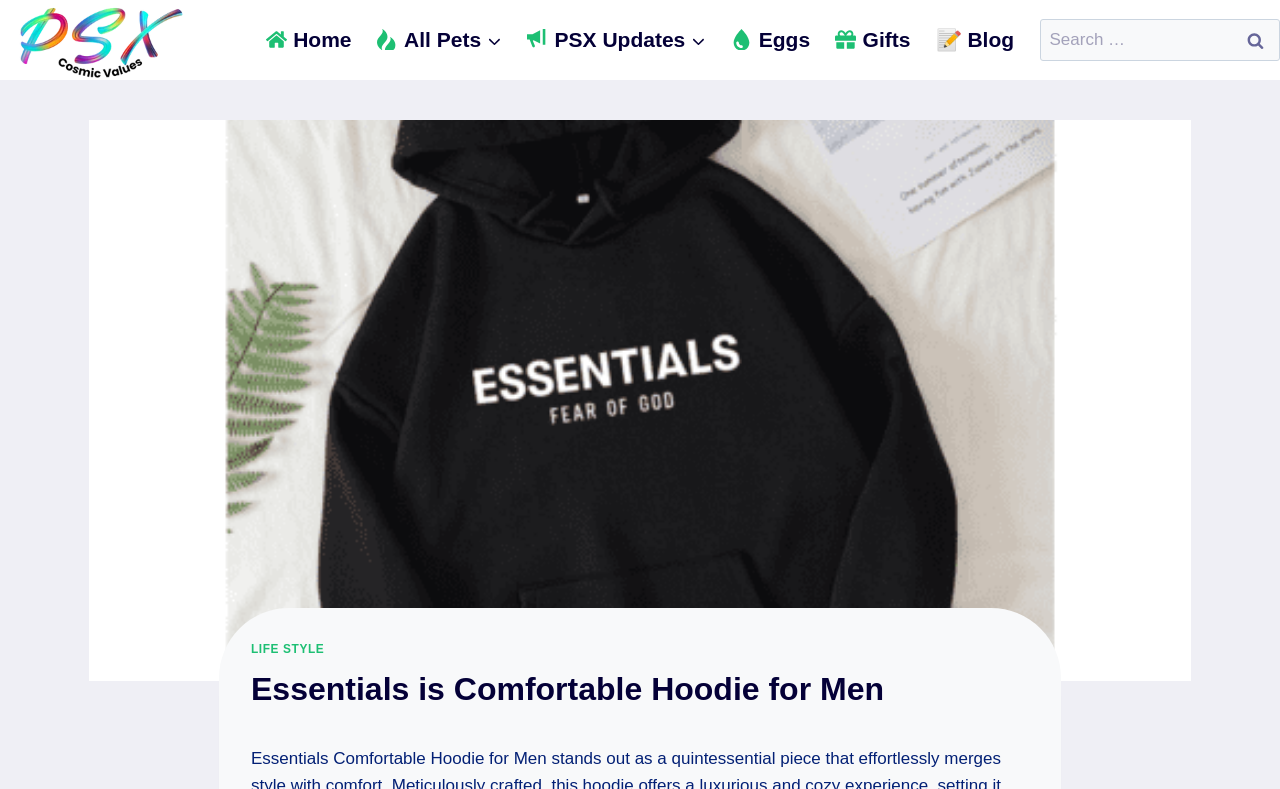Offer a meticulous caption that includes all visible features of the webpage.

The webpage appears to be an e-commerce website, specifically showcasing a product called "Essentials Comfortable Hoodie for Men". 

At the top left corner, there is a site logo, which is an image linked to the website's homepage. 

To the right of the logo, there is a primary navigation menu that spans across the top of the page. This menu consists of several links, including "Home", "All Pets", "PSX Updates", "Eggs", "Gifts", and "Blog", each accompanied by a small icon. 

Below the navigation menu, there is a search bar located at the top right corner of the page. The search bar has a label "Search for:" and a search button with no text. 

The main content of the page is focused on the product, with a heading that reads "Essentials is Comfortable Hoodie for Men". There is no visible product image, but the meta description suggests that the hoodie is a stylish and comfortable piece of clothing.